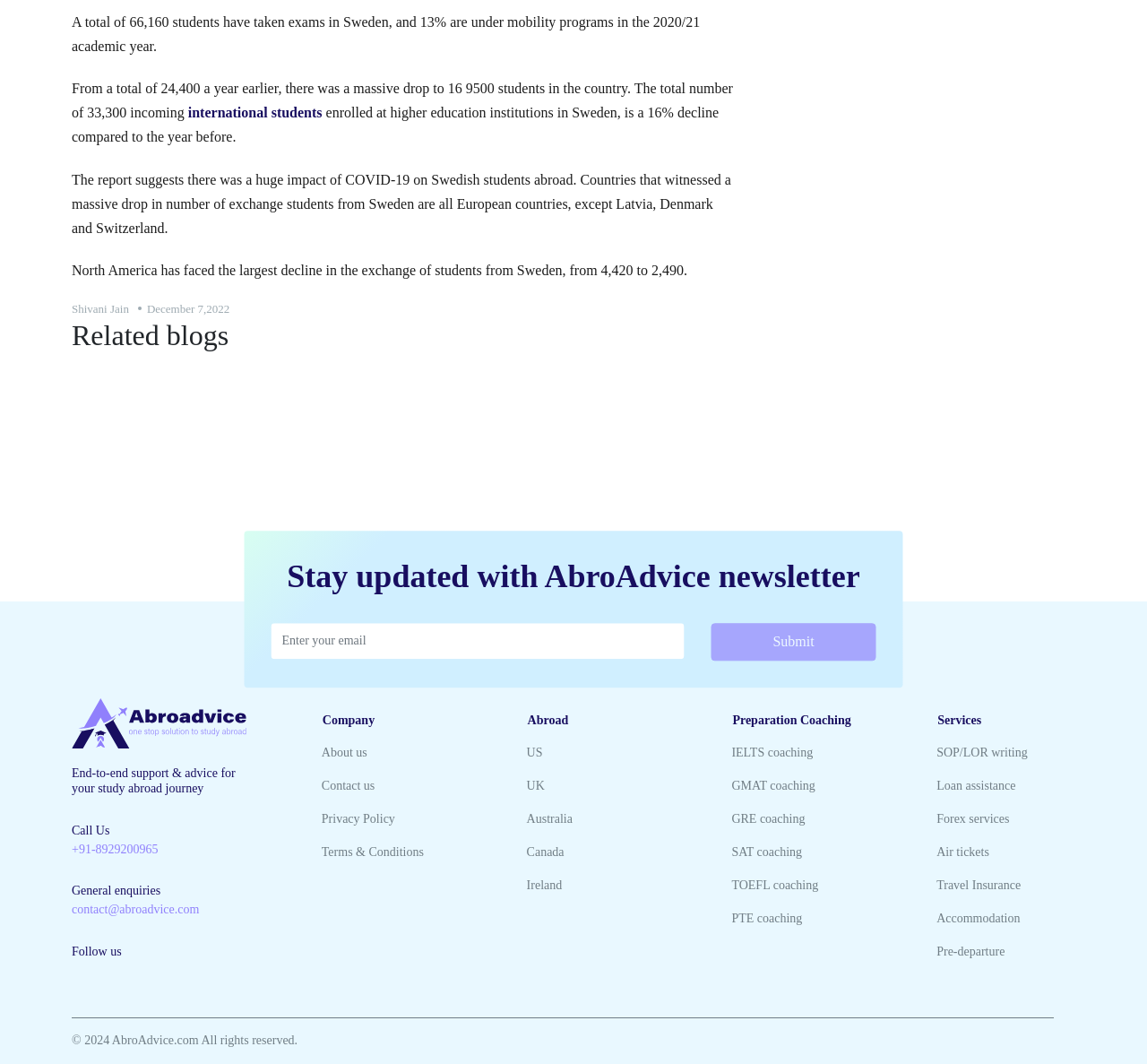Find the bounding box coordinates of the element to click in order to complete this instruction: "Call us". The bounding box coordinates must be four float numbers between 0 and 1, denoted as [left, top, right, bottom].

[0.062, 0.528, 0.096, 0.541]